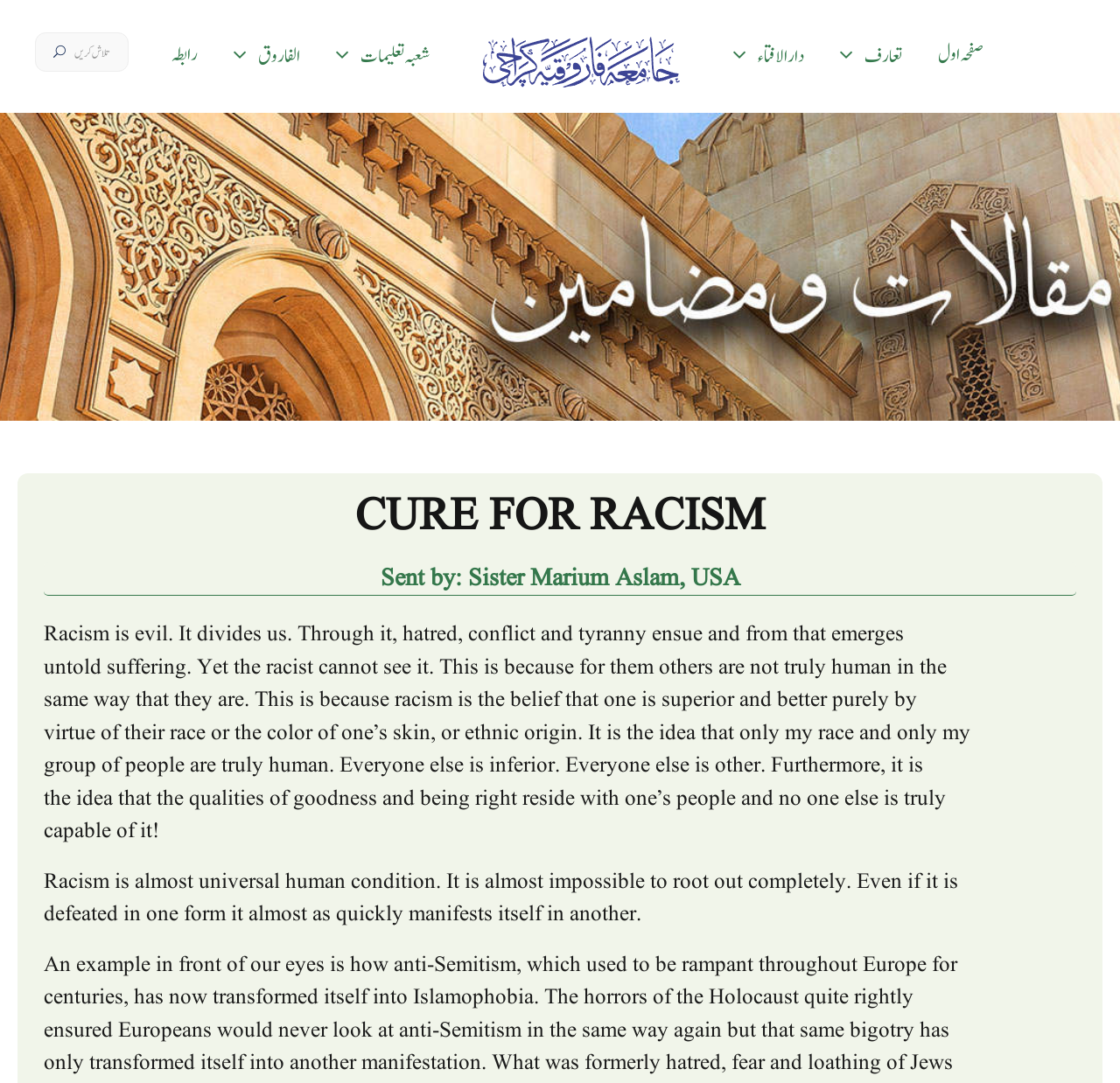Carefully examine the image and provide an in-depth answer to the question: What is the name of the institution?

I found the answer by looking at the root element 'CURE FOR RACISM - Jamia Farooqia, Karachi' which suggests that the webpage is related to Jamia Farooqia, an institution.